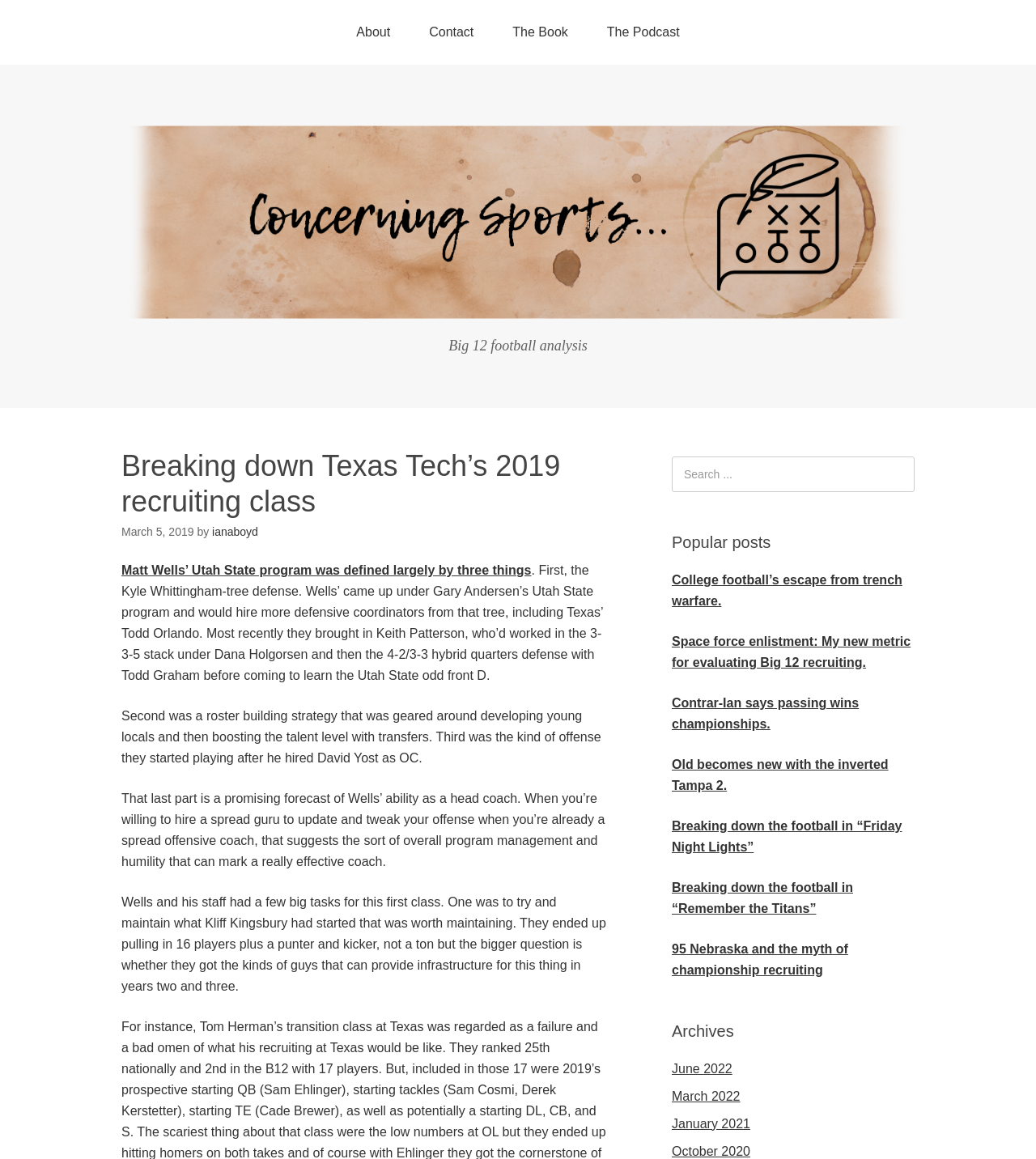Please determine the bounding box coordinates for the element with the description: "About".

[0.325, 0.0, 0.395, 0.056]